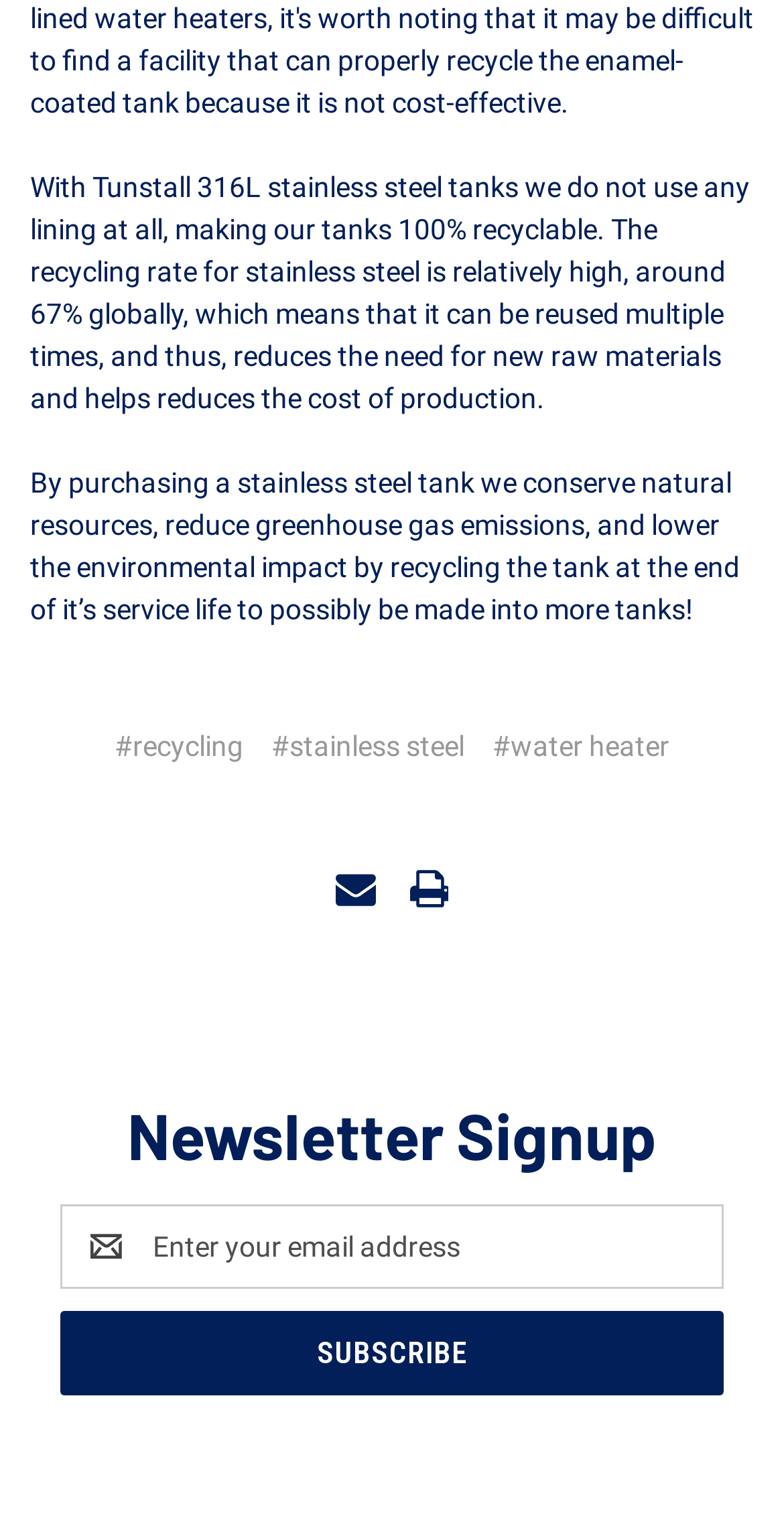Answer in one word or a short phrase: 
What is the function of the 'Subscribe' button?

Newsletter signup